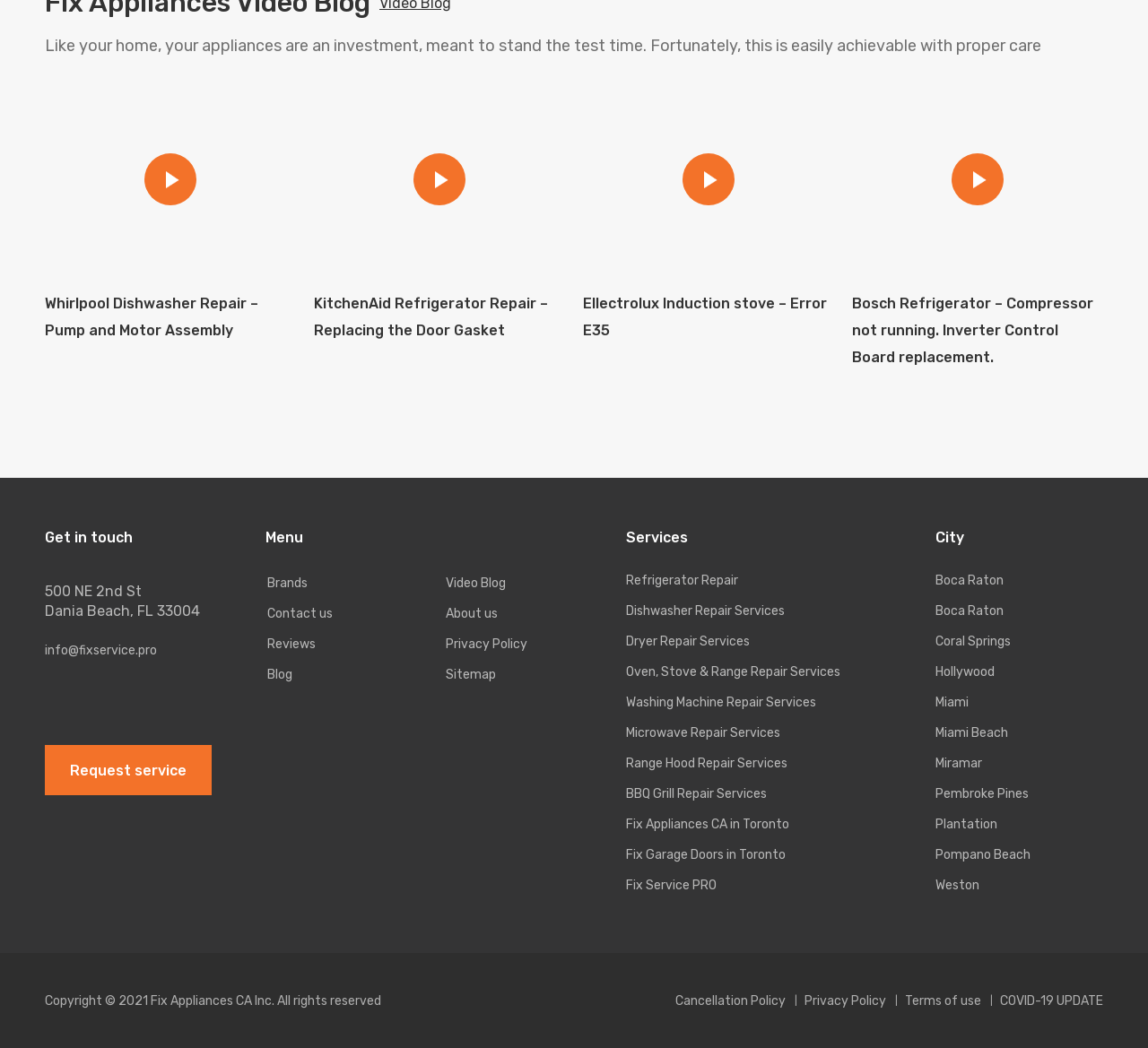Please locate the bounding box coordinates of the element's region that needs to be clicked to follow the instruction: "View Refrigerator Repair services". The bounding box coordinates should be provided as four float numbers between 0 and 1, i.e., [left, top, right, bottom].

[0.545, 0.547, 0.643, 0.561]